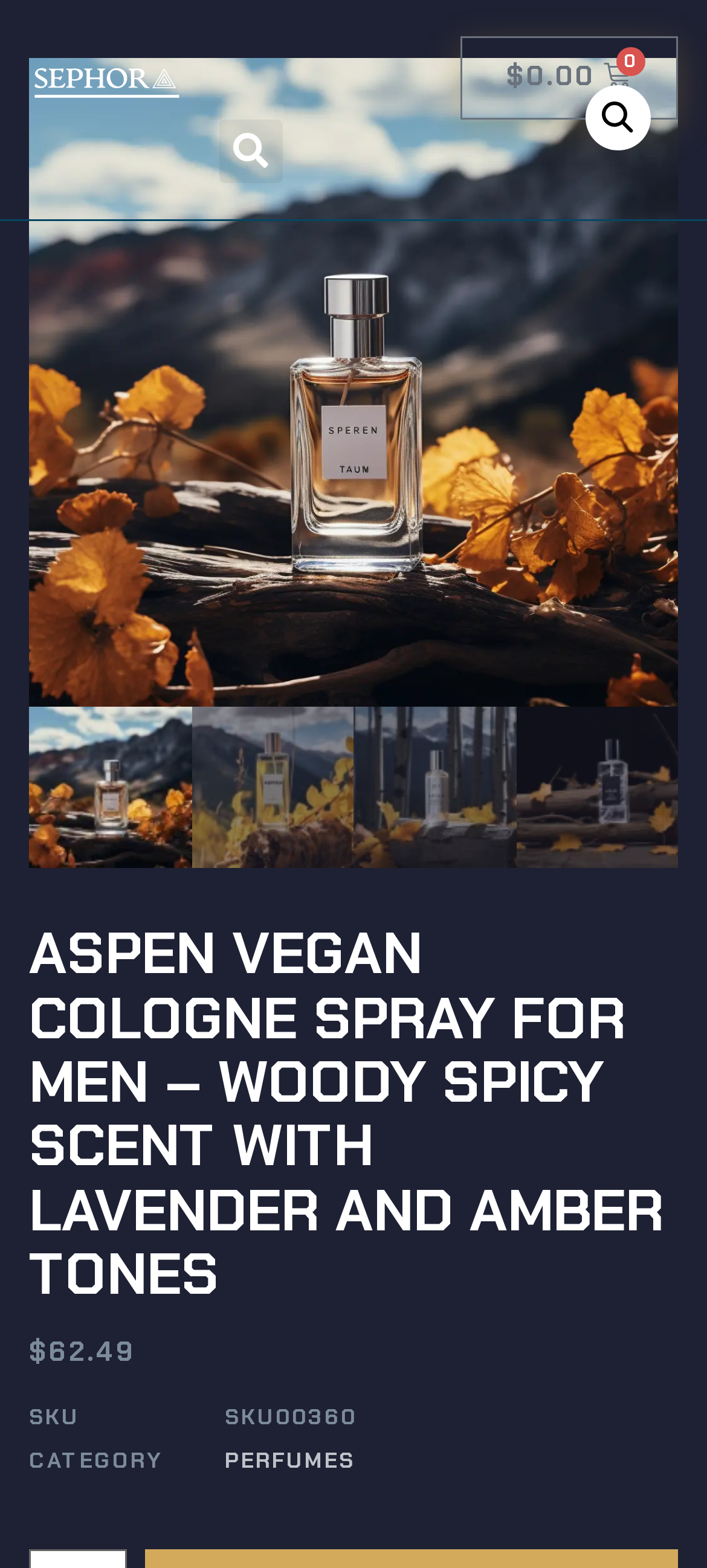Explain the webpage's layout and main content in detail.

The webpage is about the Aspen Vegan Cologne Spray for Men, a woody spicy scent with lavender and amber tones. At the top left, there is a link to the homepage. Next to it, there is a search bar with a button labeled "Search". On the top right, there is a link to the shopping cart with a price of $0.00. 

Below the search bar, there is a large image that spans the entire width of the page, showcasing the product. Above the image, there is a smaller icon of a magnifying glass. 

On the left side of the page, there are four smaller images arranged vertically, possibly showing different views of the product. 

The main content of the page is headed by a title that reads "ASPEN VEGAN COLOGNE SPRAY FOR MEN – WOODY SPICY SCENT WITH LAVENDER AND AMBER TONES". Below the title, there is a price of $62.49. 

Further down, there are three lines of text, with the first line labeled "SKU" and the value "SKU00360". The second line is labeled "CATEGORY" and the value is a link to "PERFUMES".